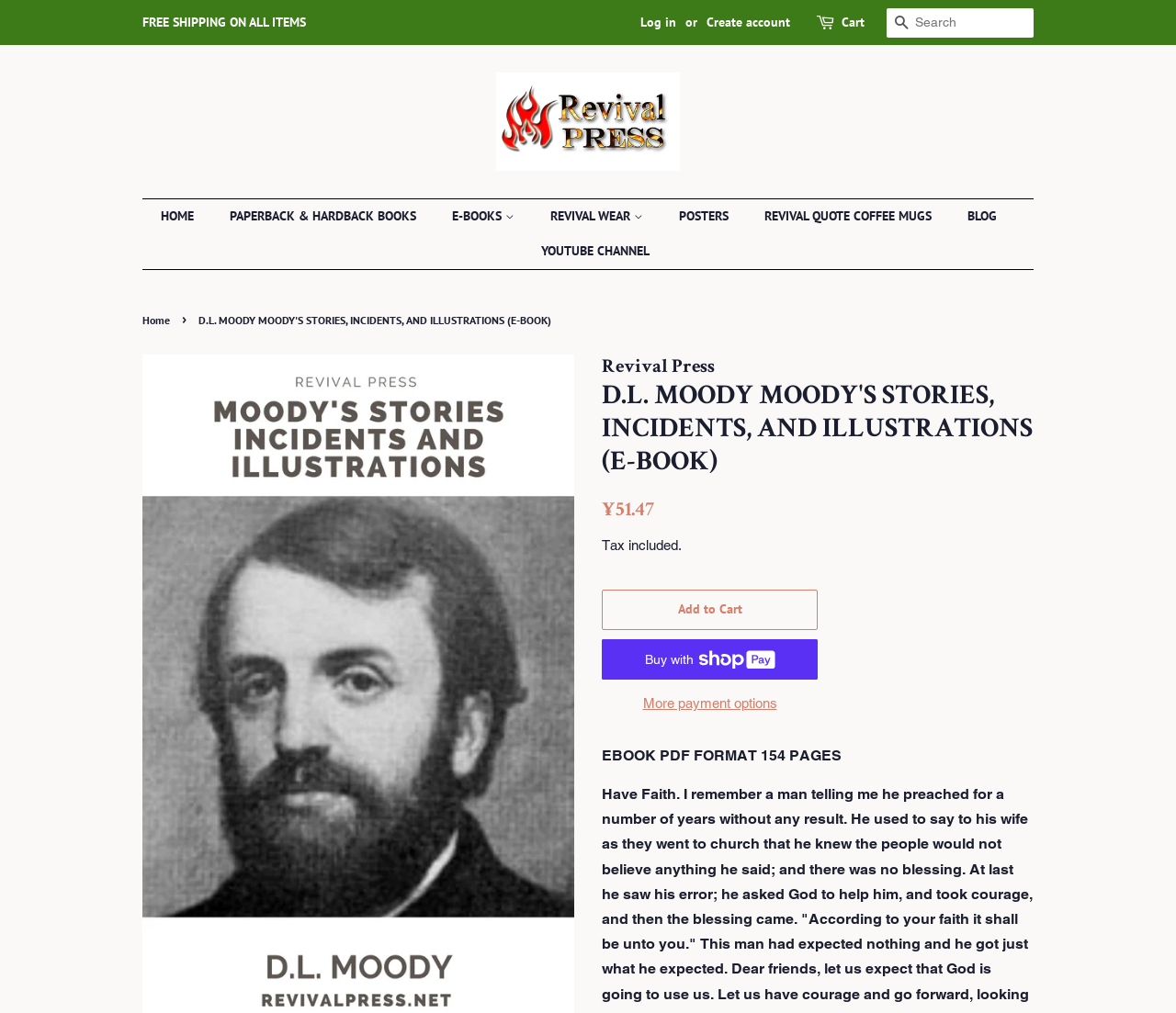What is the format of the e-book?
Carefully analyze the image and provide a detailed answer to the question.

I found the format of the e-book by looking at the text 'EBOOK PDF FORMAT 154 PAGES' which describes the e-book.